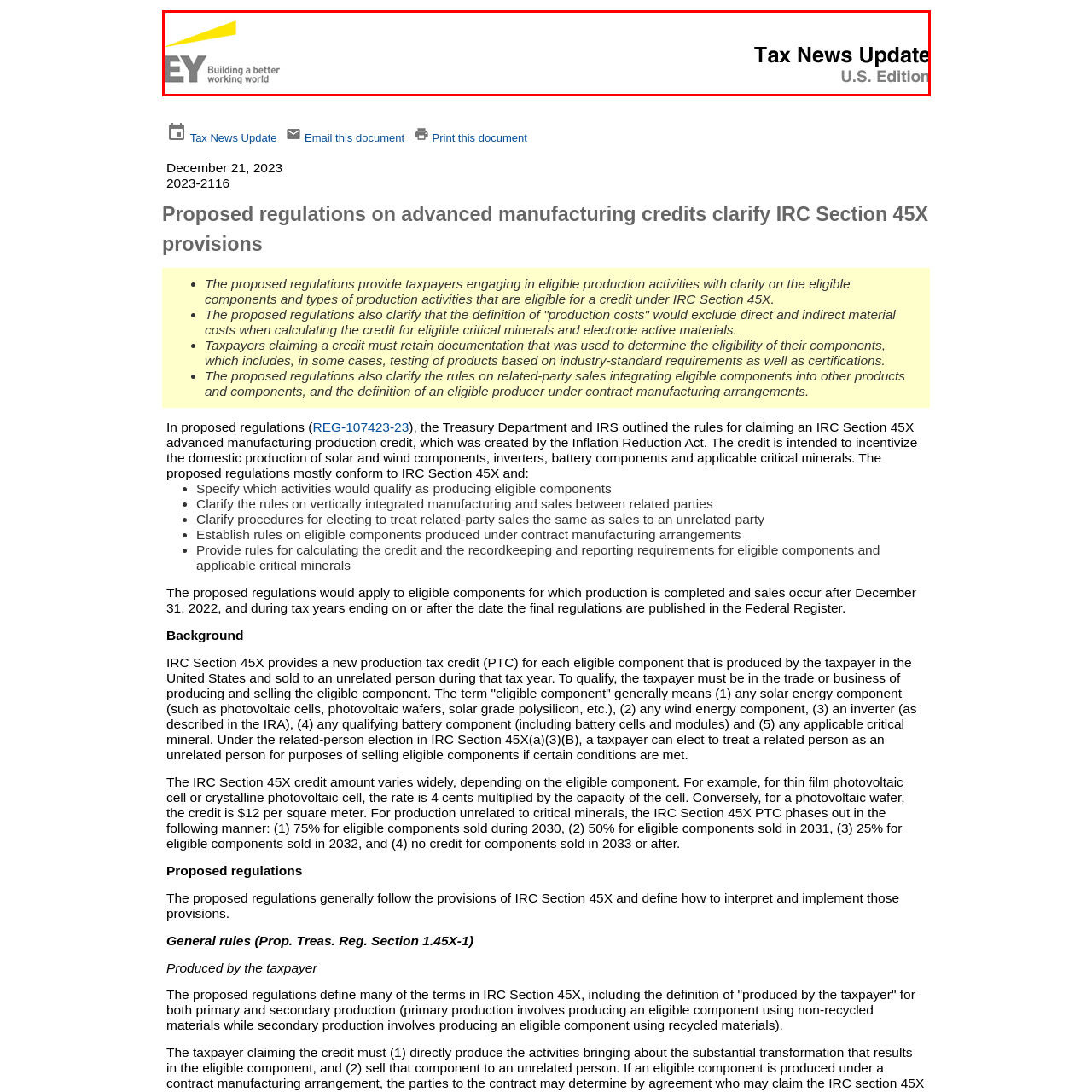Inspect the image surrounded by the red outline and respond to the question with a brief word or phrase:
What is the title of the content?

Tax News Update